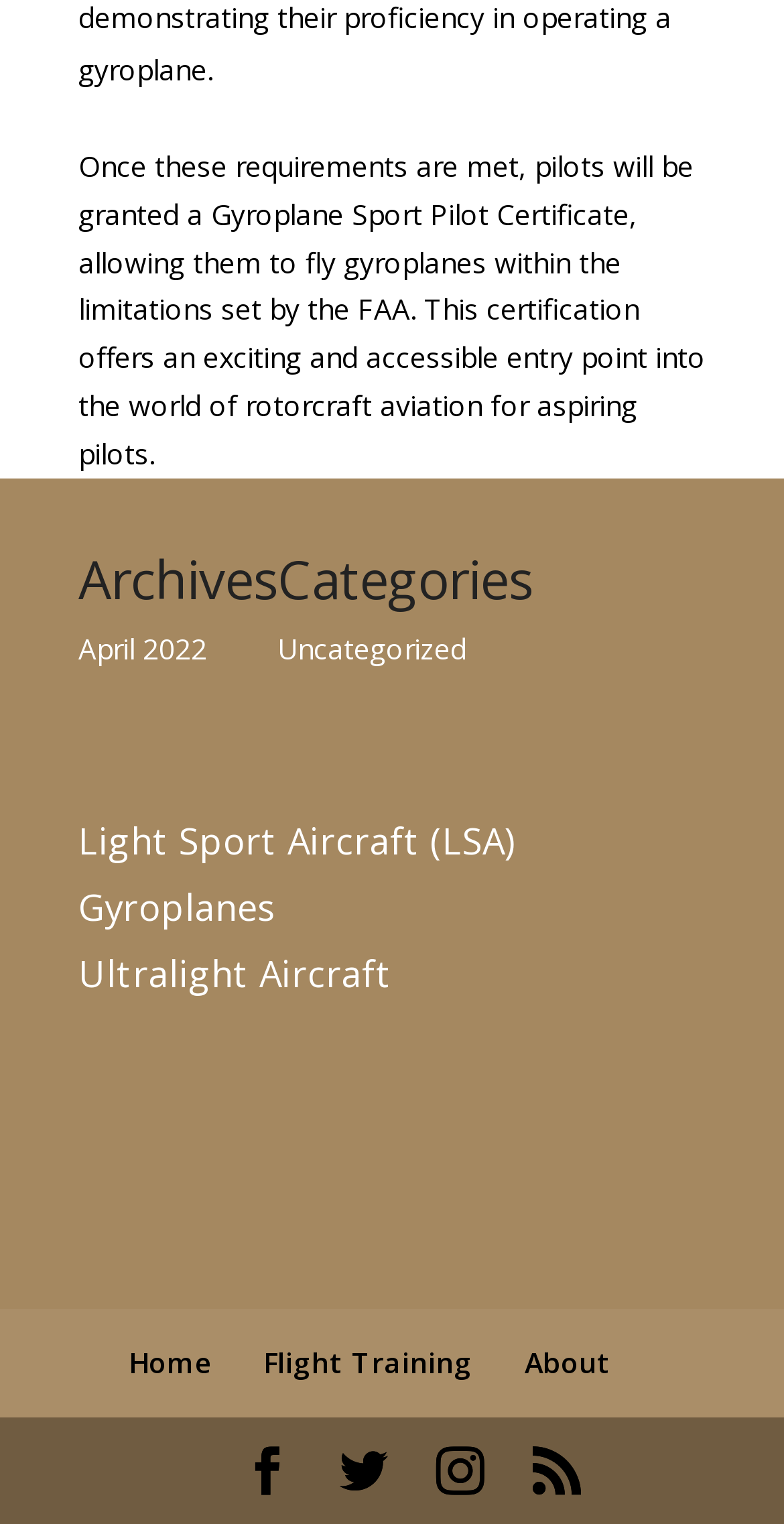Locate the bounding box coordinates of the element you need to click to accomplish the task described by this instruction: "go to home page".

[0.164, 0.881, 0.269, 0.906]